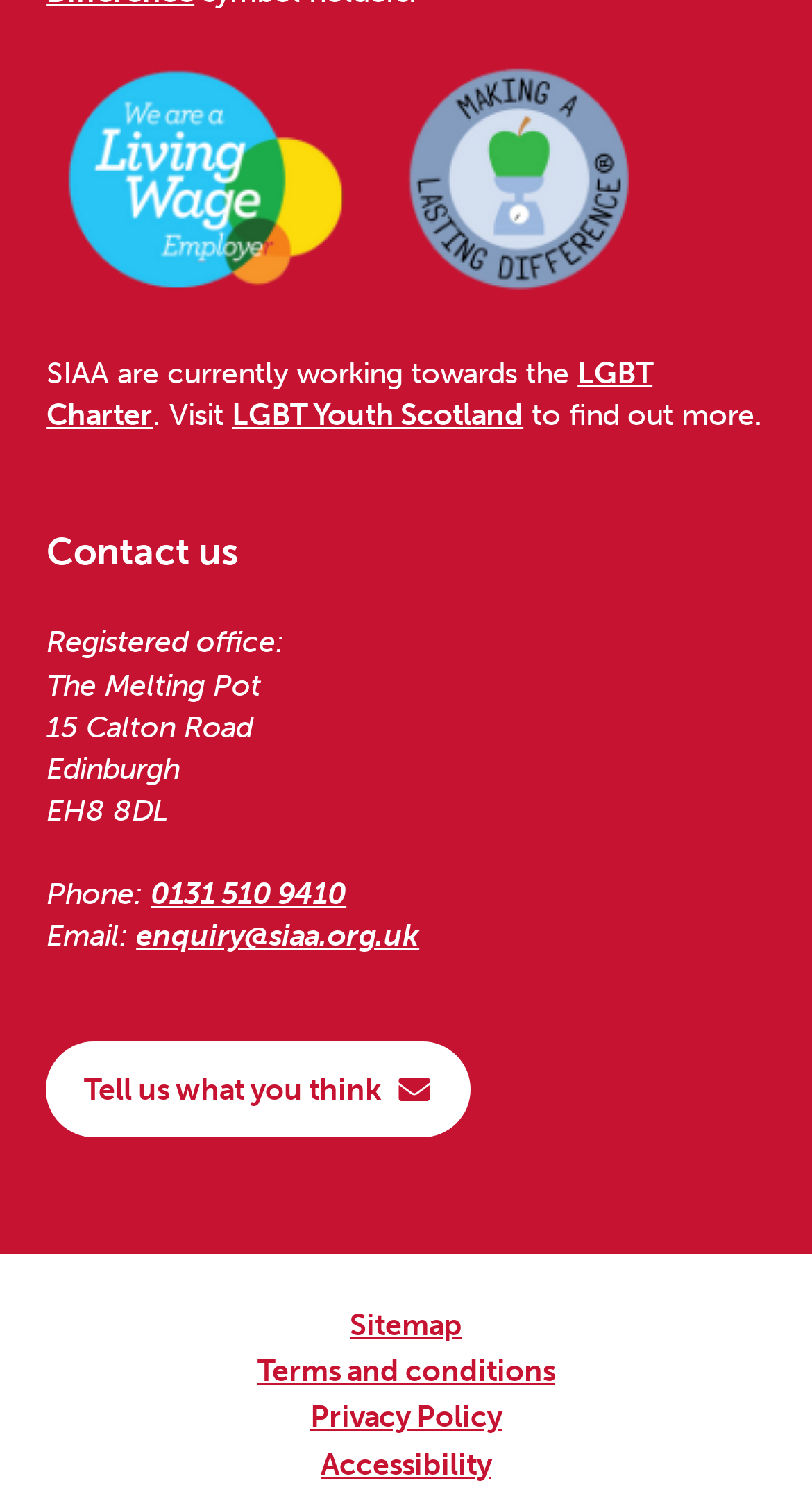Using the description: "Tell us what you think", identify the bounding box of the corresponding UI element in the screenshot.

[0.057, 0.691, 0.58, 0.755]